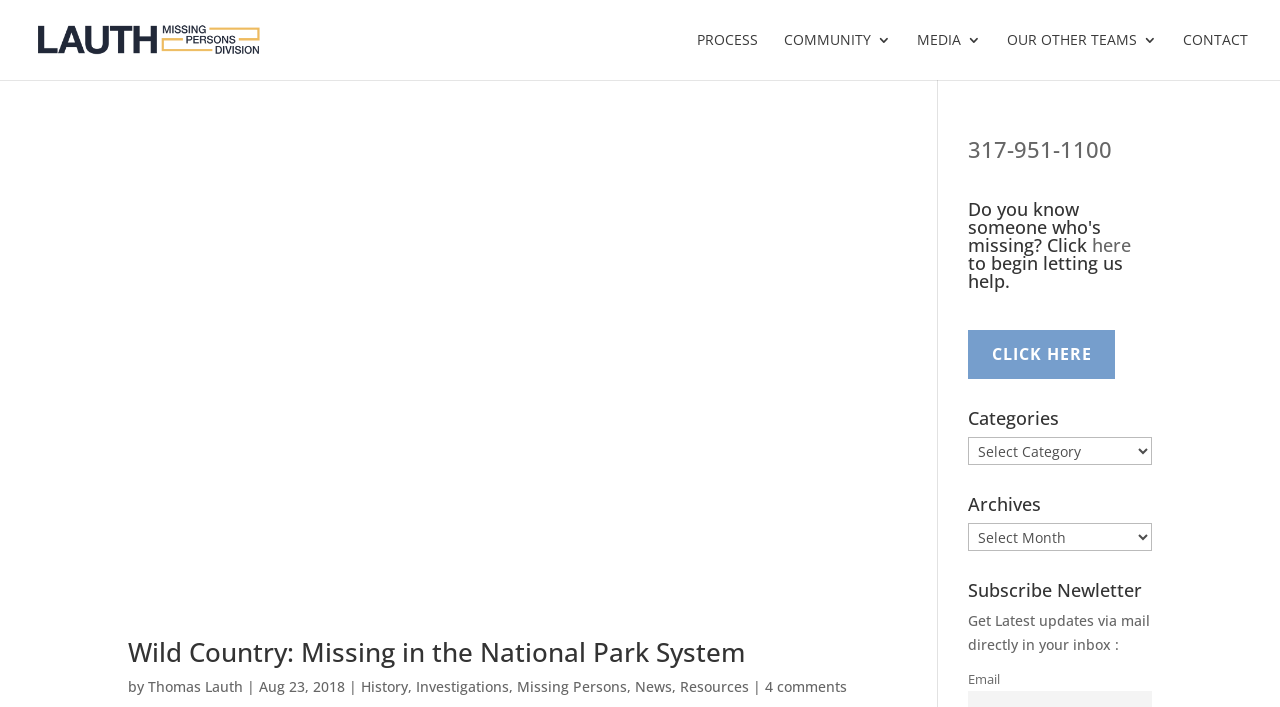Locate the bounding box coordinates of the element's region that should be clicked to carry out the following instruction: "Click on the here link to begin letting us help". The coordinates need to be four float numbers between 0 and 1, i.e., [left, top, right, bottom].

[0.853, 0.33, 0.884, 0.364]